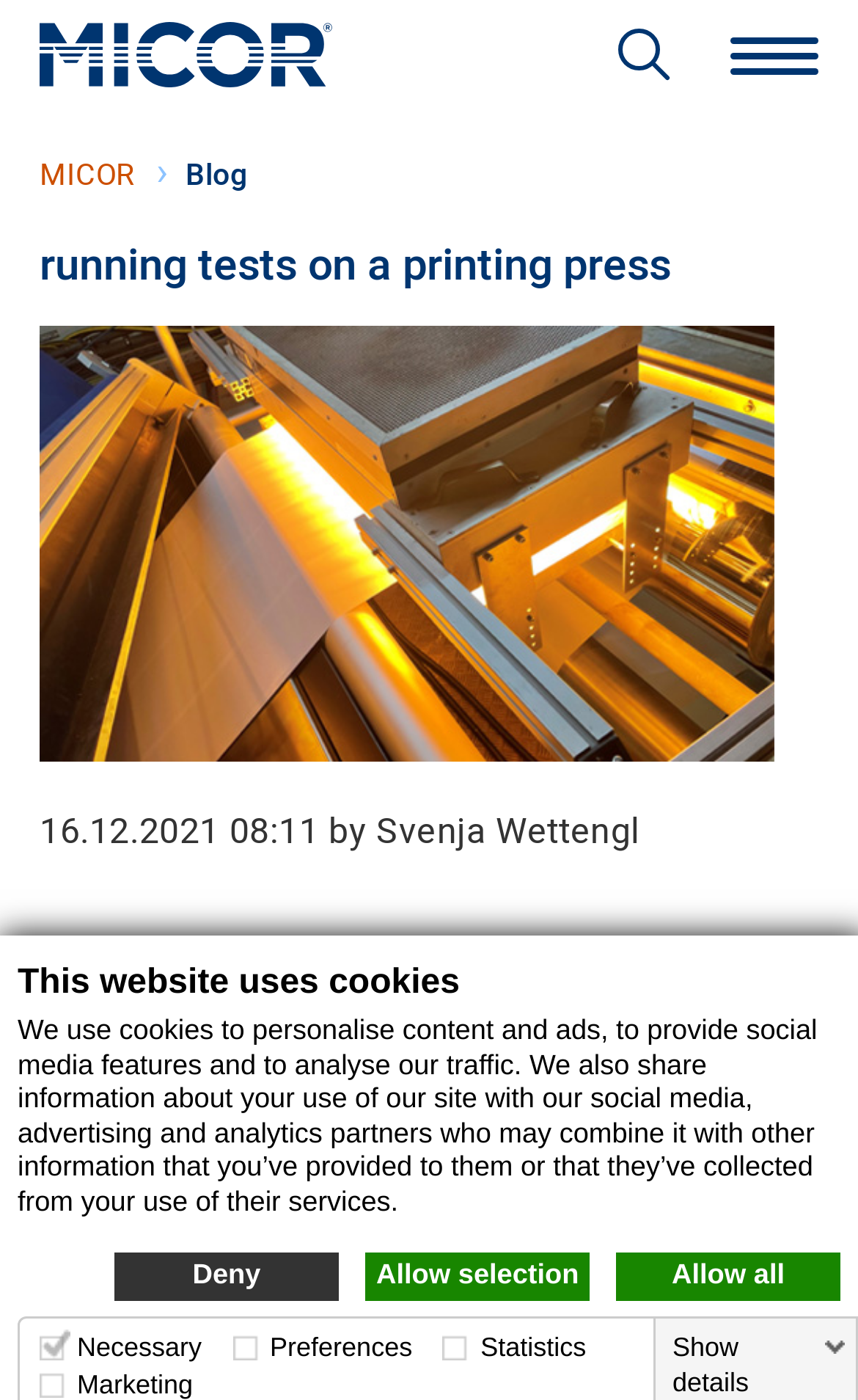Create a detailed description of the webpage's content and layout.

The webpage is a blog page with a focus on a specific company, MICOR. At the top of the page, there is a notification about the website using cookies, with a brief description of how they are used. Below this notification, there are three links to manage cookie preferences: "Deny", "Allow selection", and "Allow all". 

To the right of the cookie notification, there is a section with three checkboxes to customize cookie settings: "Necessary", "Preferences", and "Statistics". The "Necessary" checkbox is disabled and already checked, while the other two are unchecked. 

Below the cookie settings, there is a link to "Show details" and a checkbox for "Marketing" cookies. 

In the top-left corner of the page, there is a link to "Micor" and an image of the company's logo. Next to the logo, there is a menu button labeled "Open menu". 

The main content of the page is a blog post titled "running tests on a printing press". The post has a heading, a figure, and a brief summary of the article. Below the summary, there is a link to read the full article. The post is dated "16.12.2021 08:11" and is attributed to the author "Svenja Wettengl". The main text of the post describes the MICOR team's activities, including running tests on a printing press with a customer in Bavaria.